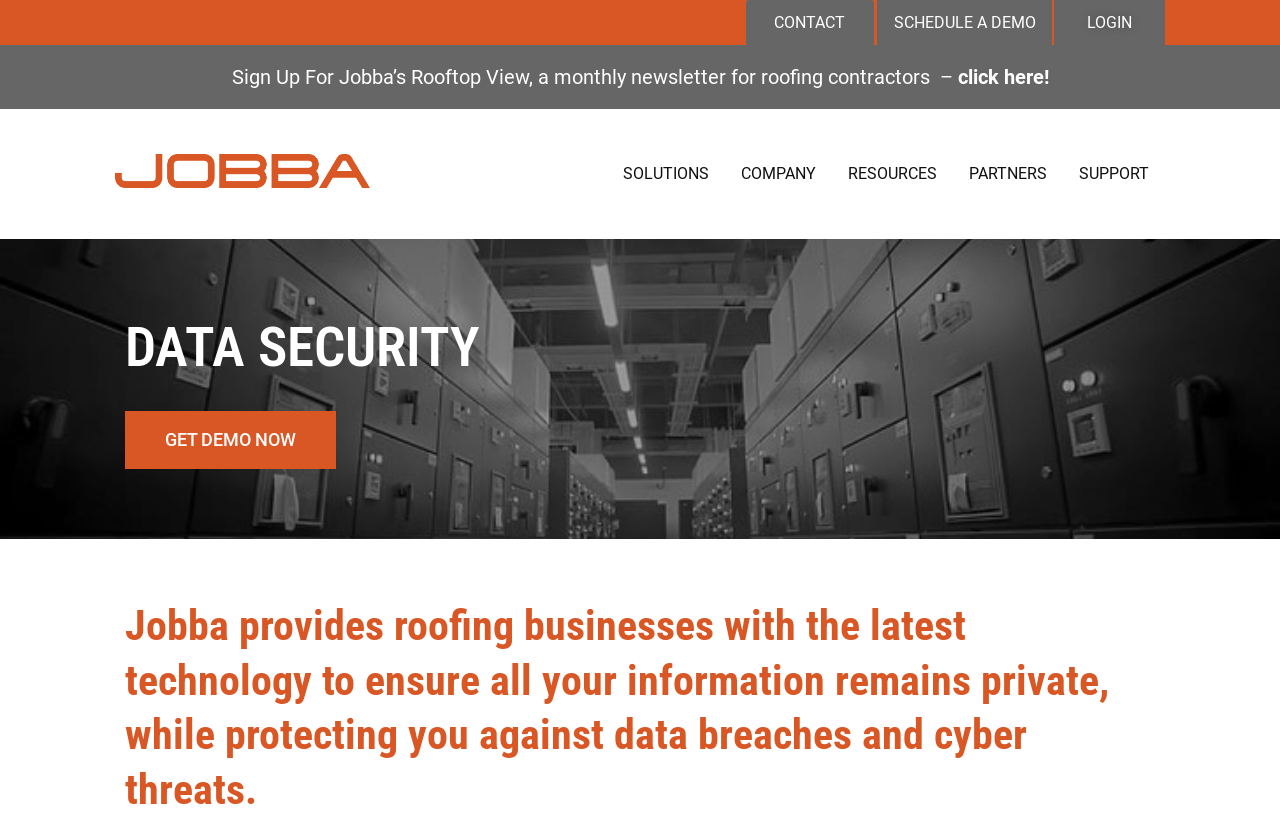Find the bounding box coordinates for the HTML element described in this sentence: "Schedule a Demo". Provide the coordinates as four float numbers between 0 and 1, in the format [left, top, right, bottom].

[0.685, 0.0, 0.822, 0.056]